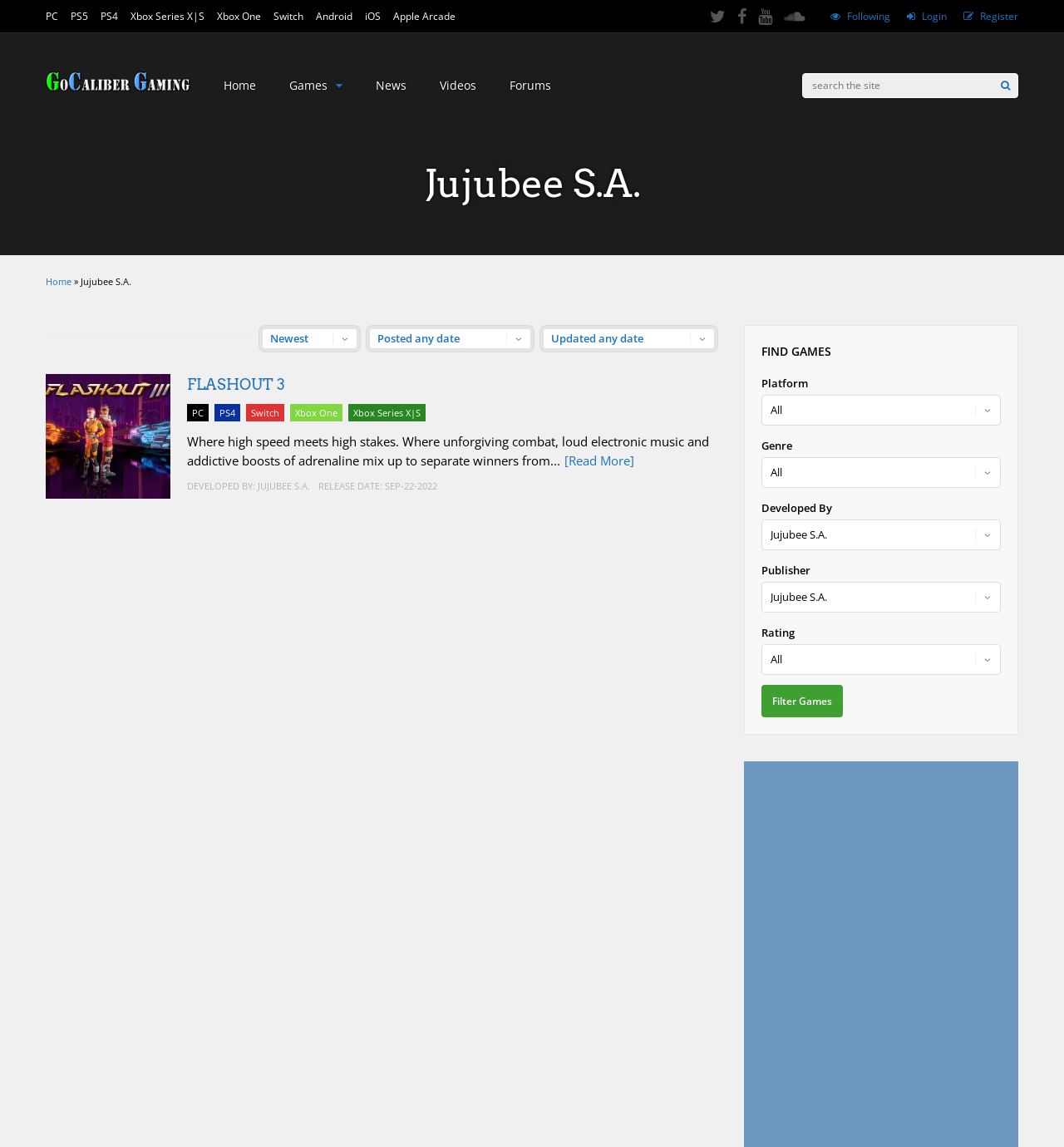Determine the bounding box coordinates for the clickable element to execute this instruction: "Filter games". Provide the coordinates as four float numbers between 0 and 1, i.e., [left, top, right, bottom].

[0.716, 0.597, 0.792, 0.625]